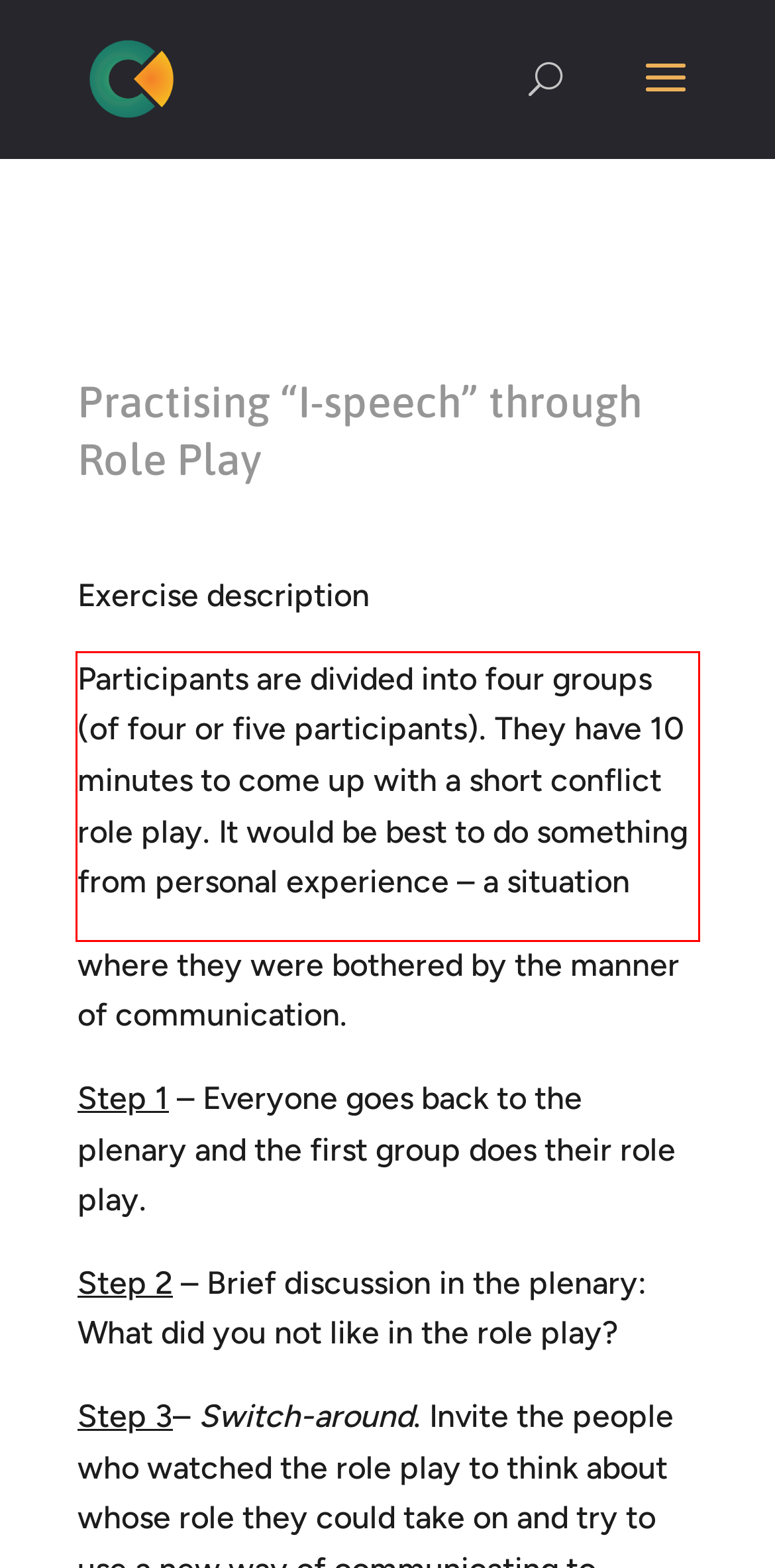By examining the provided screenshot of a webpage, recognize the text within the red bounding box and generate its text content.

Participants are divided into four groups (of four or five participants). They have 10 minutes to come up with a short conflict role play. It would be best to do something from personal experience – a situation